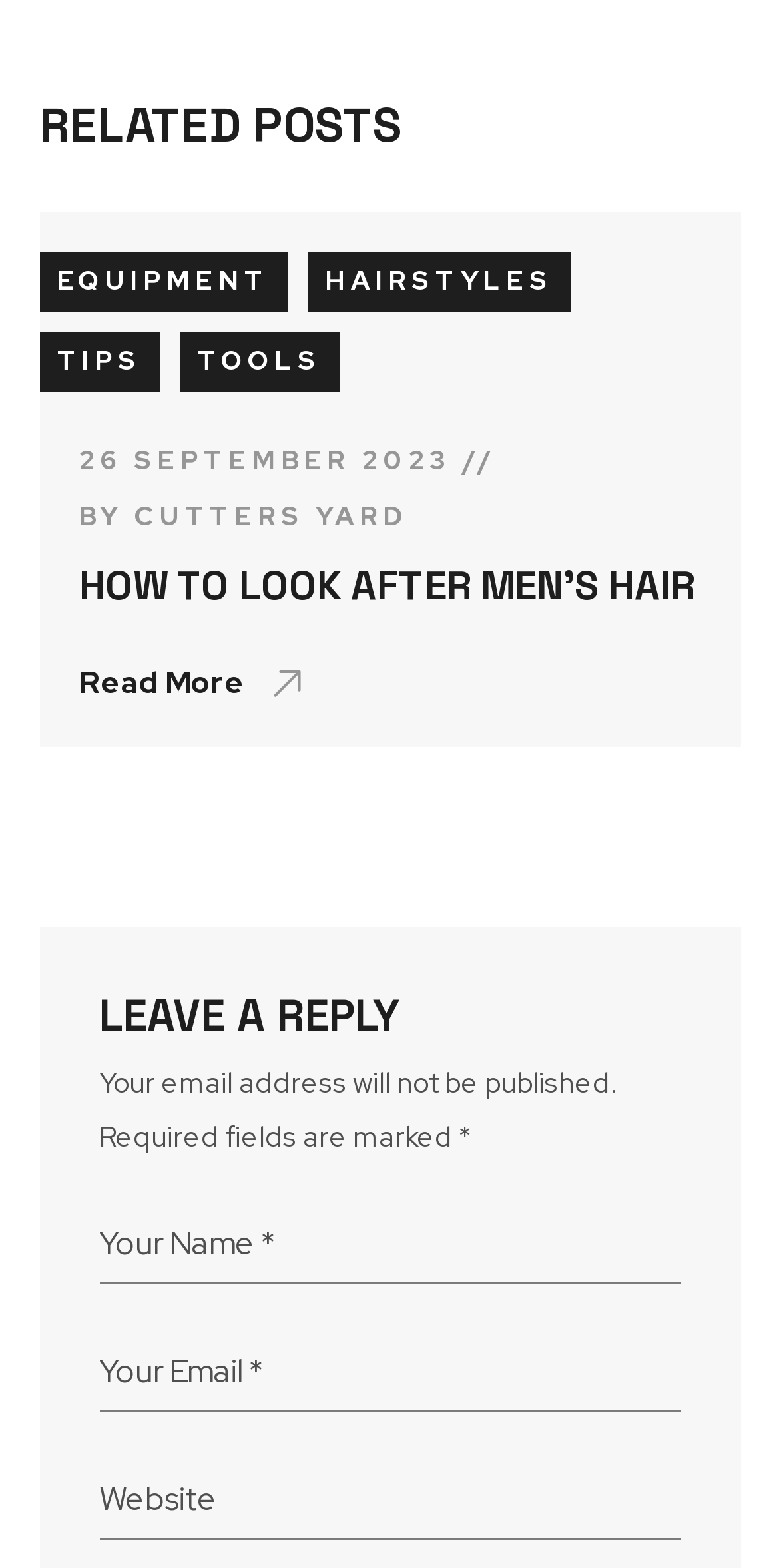Please find the bounding box coordinates of the element that must be clicked to perform the given instruction: "Click on EQUIPMENT". The coordinates should be four float numbers from 0 to 1, i.e., [left, top, right, bottom].

[0.05, 0.161, 0.369, 0.199]